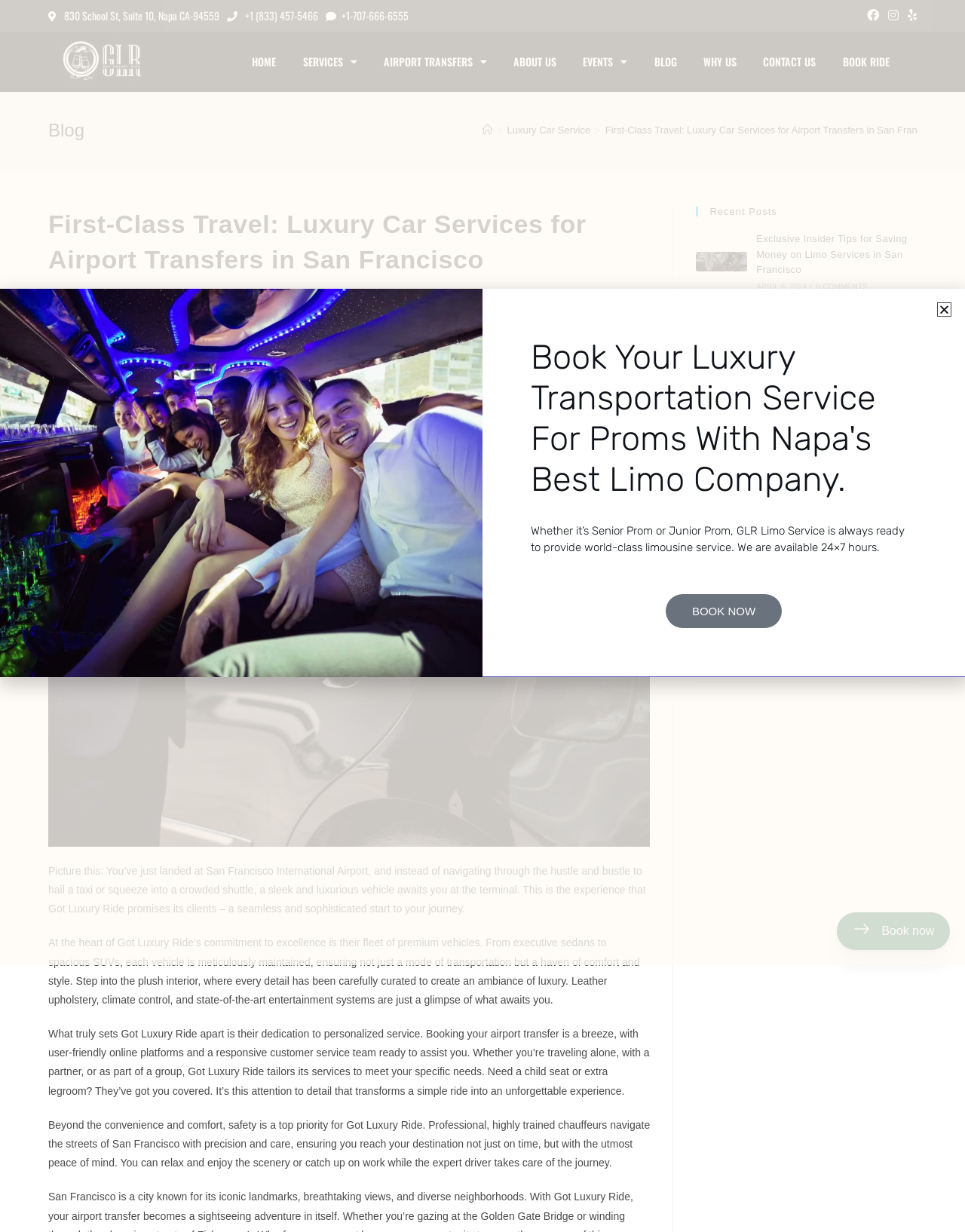What is the address of Got Luxury Ride?
Using the information from the image, provide a comprehensive answer to the question.

I found the address by looking at the static text element at the top of the webpage, which contains the address '830 School St, Suite 10, Napa CA-94559'.